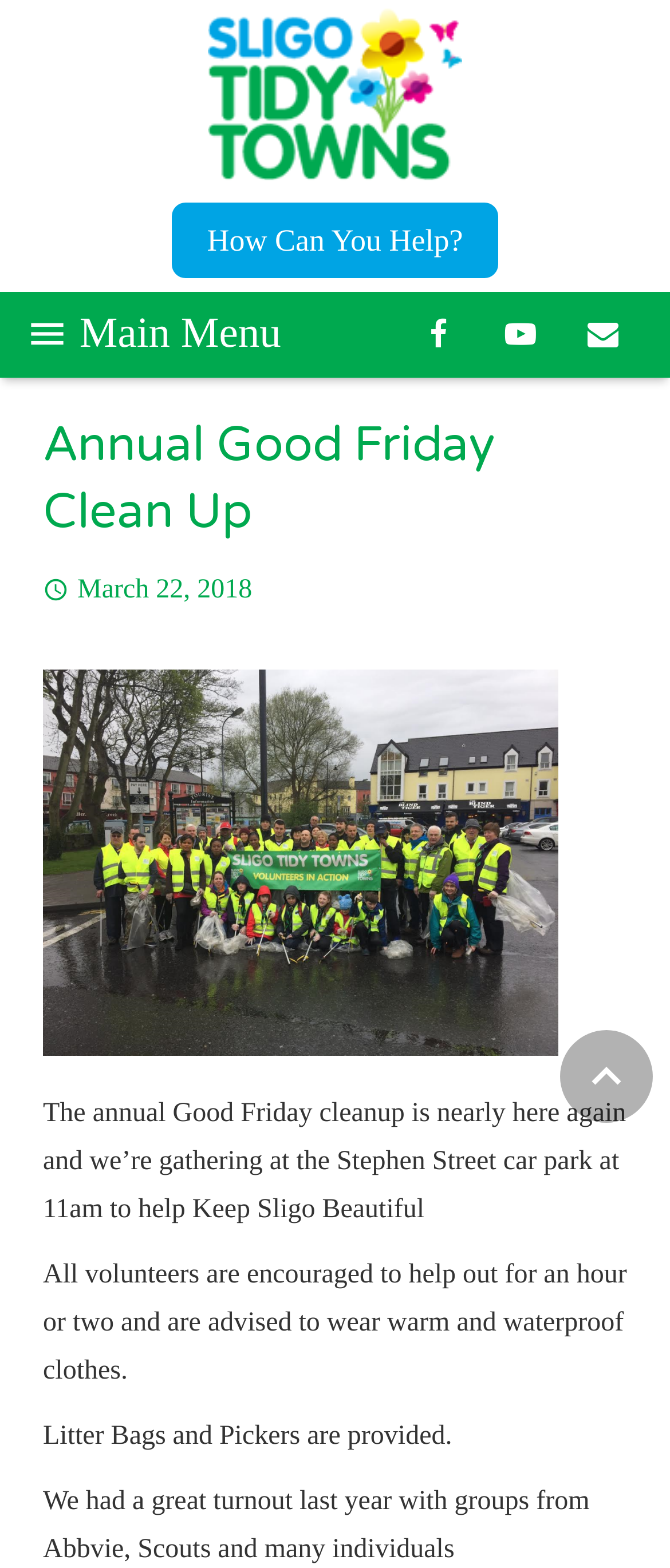Provide the bounding box coordinates of the HTML element this sentence describes: "Green Aware". The bounding box coordinates consist of four float numbers between 0 and 1, i.e., [left, top, right, bottom].

[0.013, 0.392, 0.987, 0.442]